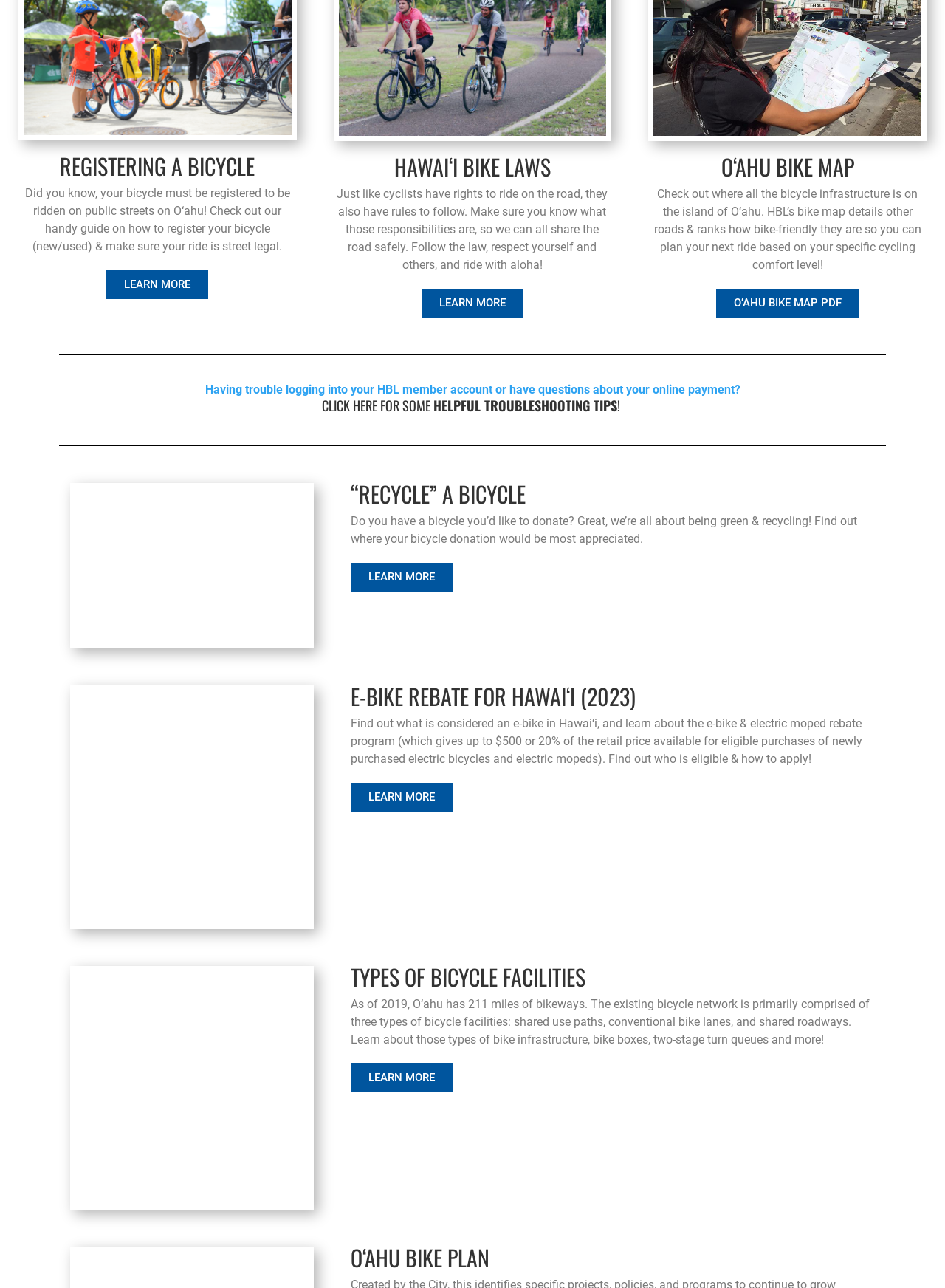Where can I find information on O'ahu bike laws?
Please respond to the question with as much detail as possible.

The webpage provides information on Hawaii bike laws in the section 'HAWAI'I BIKE LAWS', which explains the rules and responsibilities of cyclists on the road.